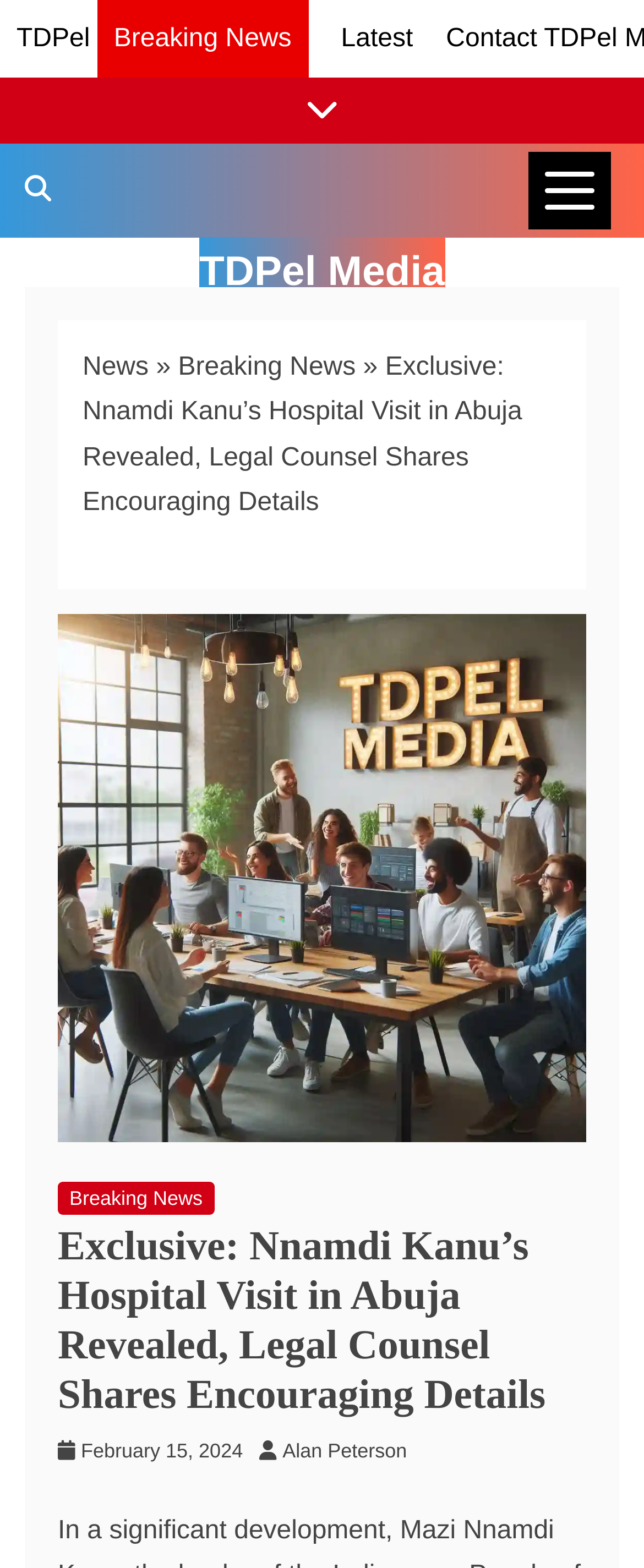Locate the bounding box coordinates of the element to click to perform the following action: 'Click on the 'TDPel' link'. The coordinates should be given as four float values between 0 and 1, in the form of [left, top, right, bottom].

[0.026, 0.016, 0.14, 0.034]